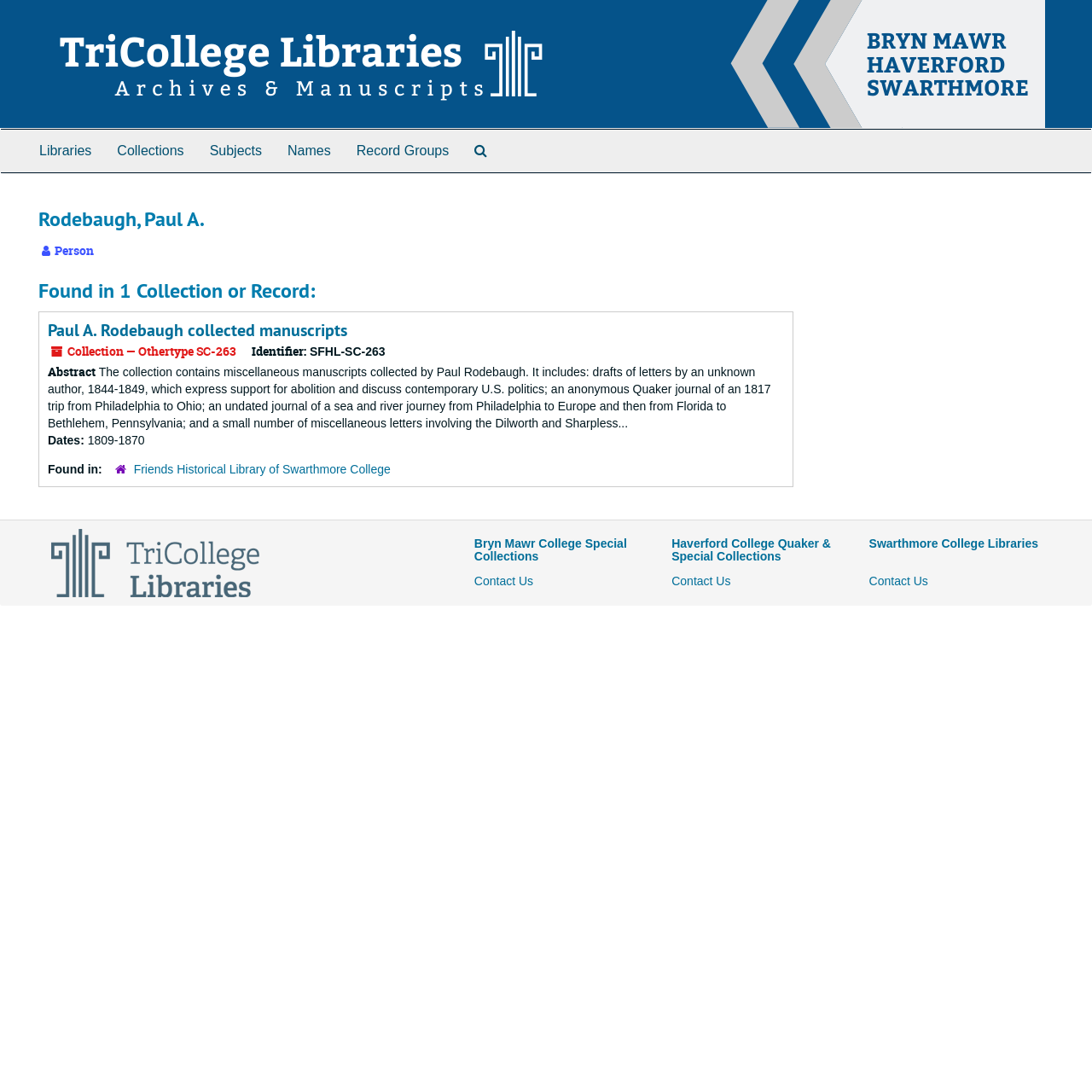Identify the bounding box of the UI element described as follows: "title="Archives & Manuscripts homepage"". Provide the coordinates as four float numbers in the range of 0 to 1 [left, top, right, bottom].

[0.0, 0.0, 1.0, 0.117]